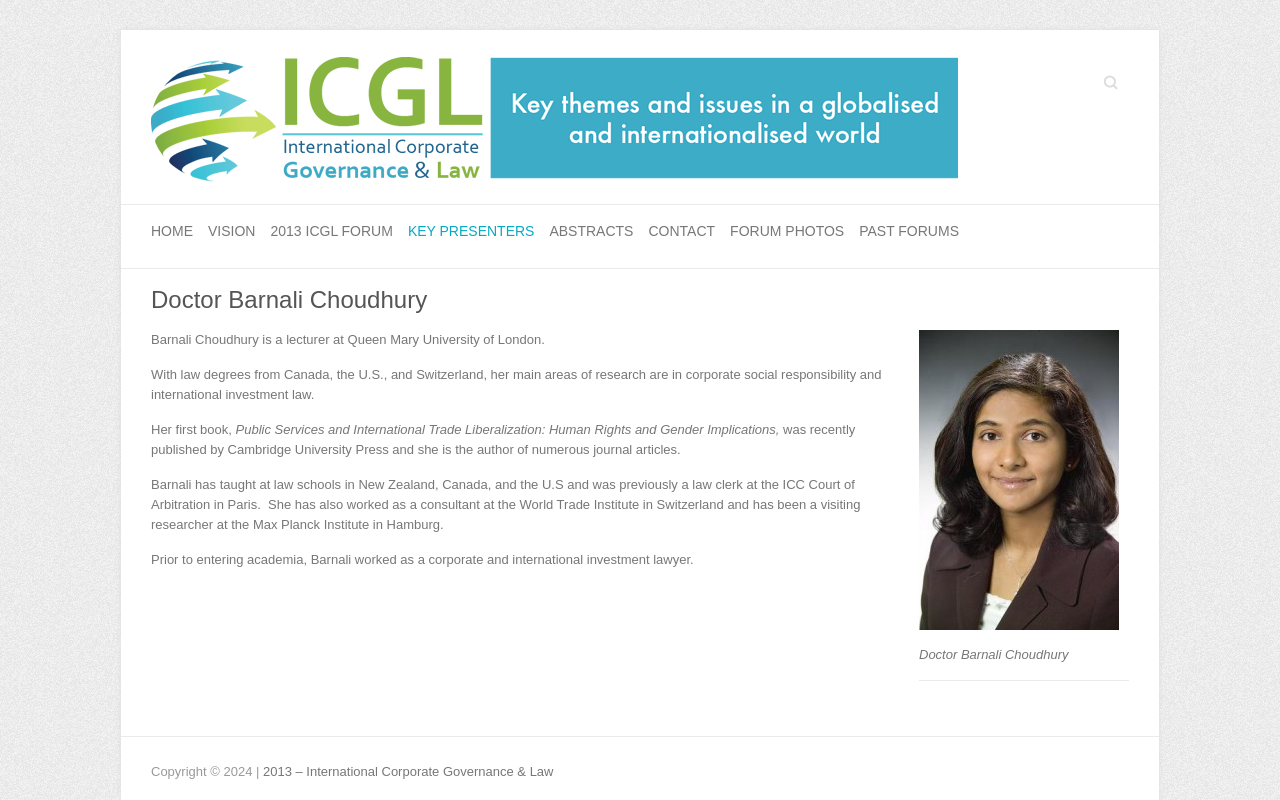Where did Barnali work as a law clerk?
Use the screenshot to answer the question with a single word or phrase.

ICC Court of Arbitration in Paris